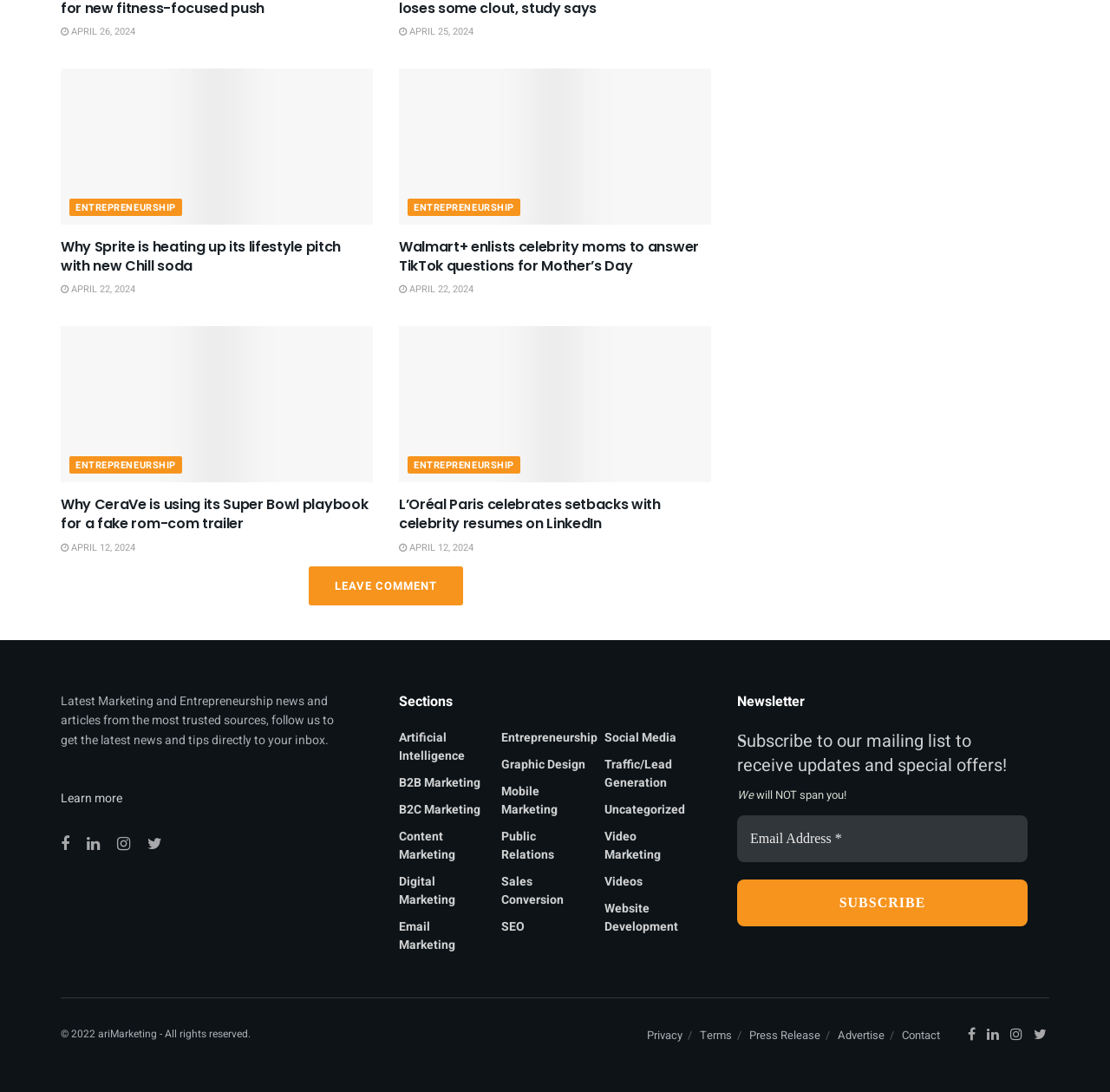Please specify the coordinates of the bounding box for the element that should be clicked to carry out this instruction: "Subscribe to the newsletter". The coordinates must be four float numbers between 0 and 1, formatted as [left, top, right, bottom].

[0.664, 0.747, 0.926, 0.789]